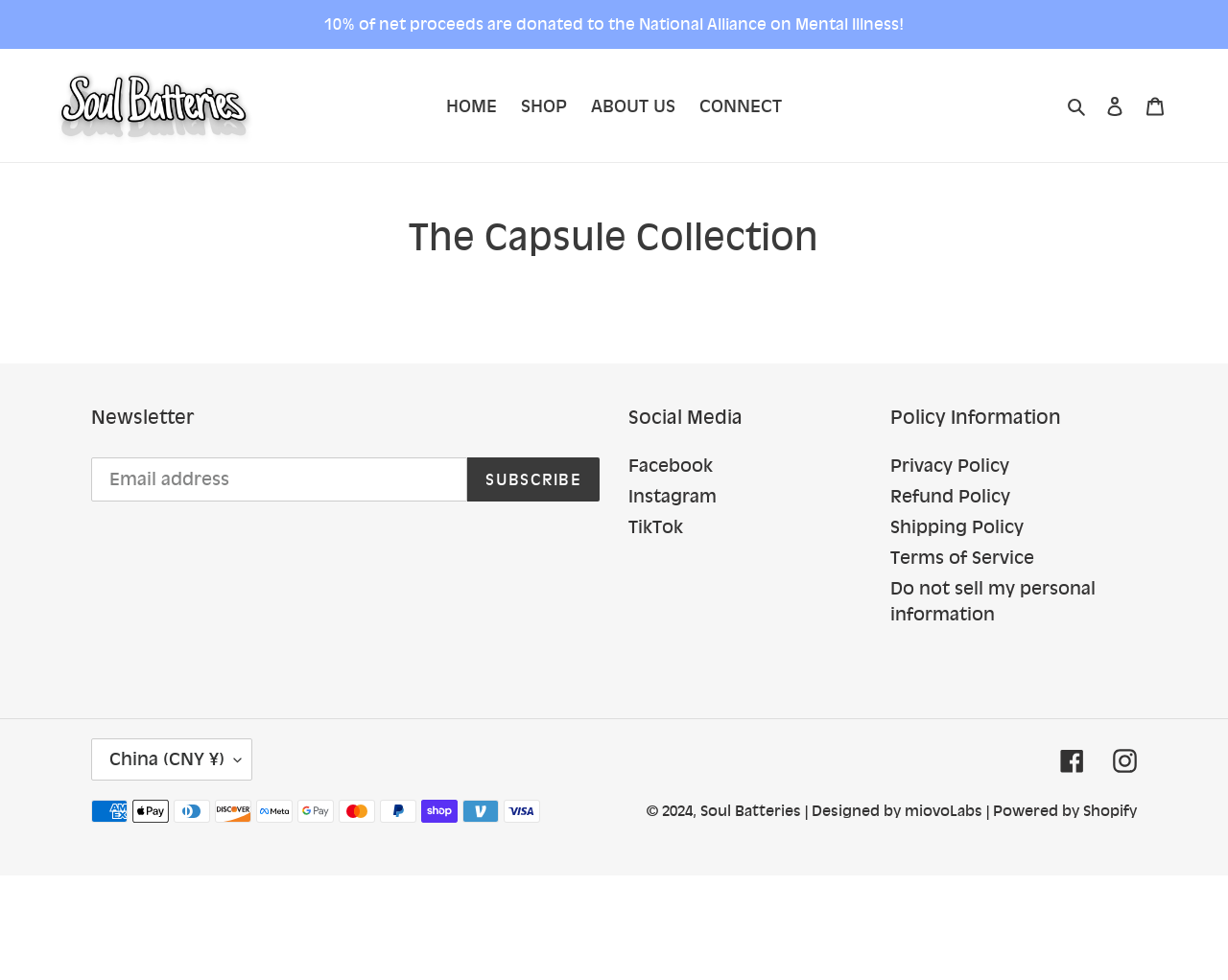Give a detailed overview of the webpage's appearance and contents.

The webpage is titled "The Capsule Collection – Soul Batteries" and has a prominent announcement at the top, stating that 10% of net proceeds are donated to the National Alliance on Mental Illness. Below this announcement, there is a navigation menu with links to "HOME", "SHOP", "ABOUT US", and "CONNECT", as well as a search button and links to "Log in" and "Cart".

The main content area is divided into sections. The first section has a heading titled "The Capsule Collection". Below this, there is a newsletter subscription section with a text box to enter an email address and a "SUBSCRIBE" button. Next to this section, there are links to social media platforms, including Facebook, Instagram, and TikTok.

Further down the page, there is a section titled "Policy Information" with links to various policies, such as "Privacy Policy", "Refund Policy", and "Terms of Service". Below this, there is a horizontal separator line.

The next section is titled "COUNTRY/REGION" and has a button to select a country or region. Below this, there are links to Facebook and Instagram, as well as a section titled "Payment methods" with images of various payment methods, including American Express, Apple Pay, and Visa.

At the bottom of the page, there is a copyright notice stating "© 2024" and links to "Soul Batteries" and "Designed by miovoLabs". There is also a link to "Powered by Shopify".